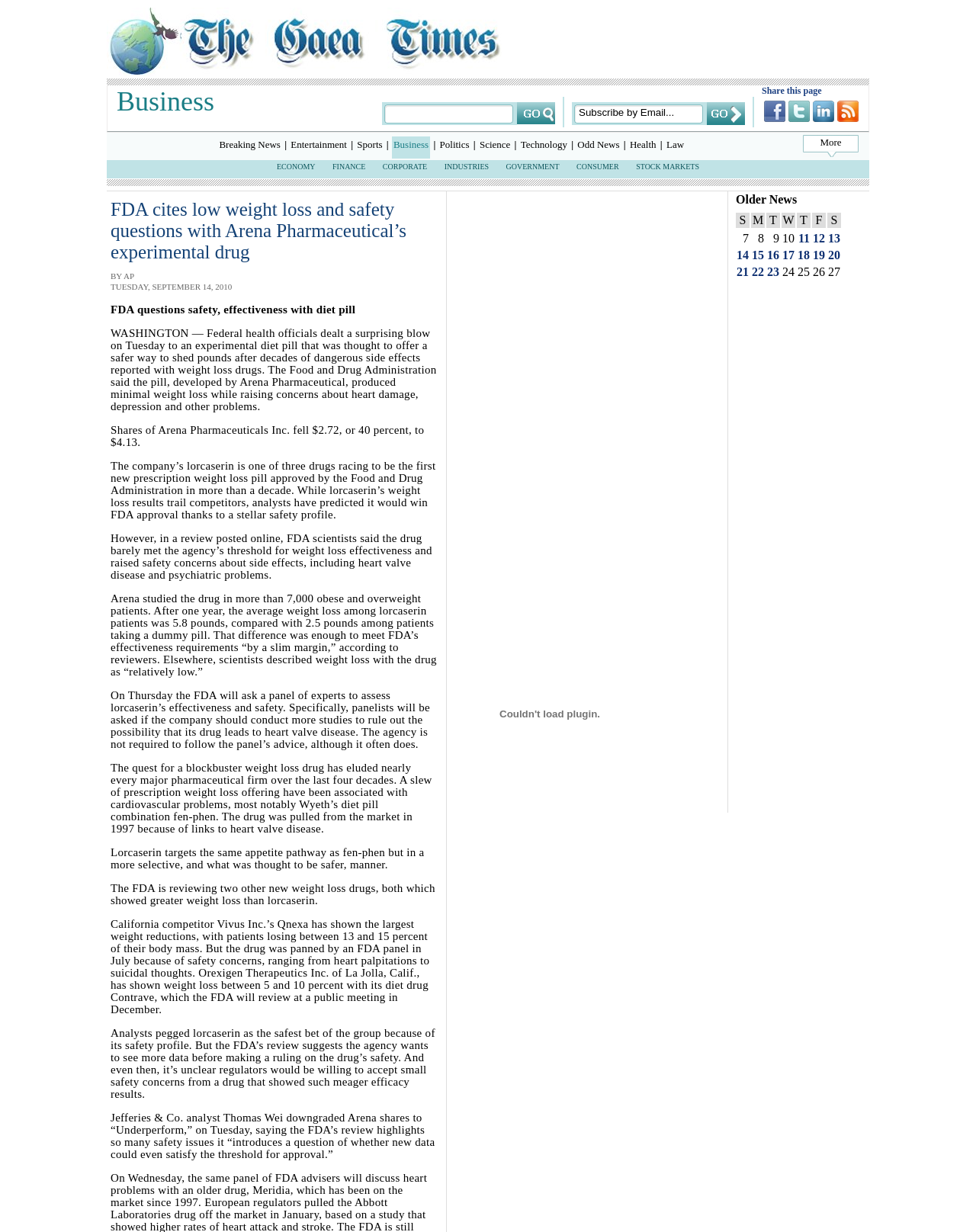Answer briefly with one word or phrase:
What is the average weight loss among lorcaserin patients?

5.8 pounds